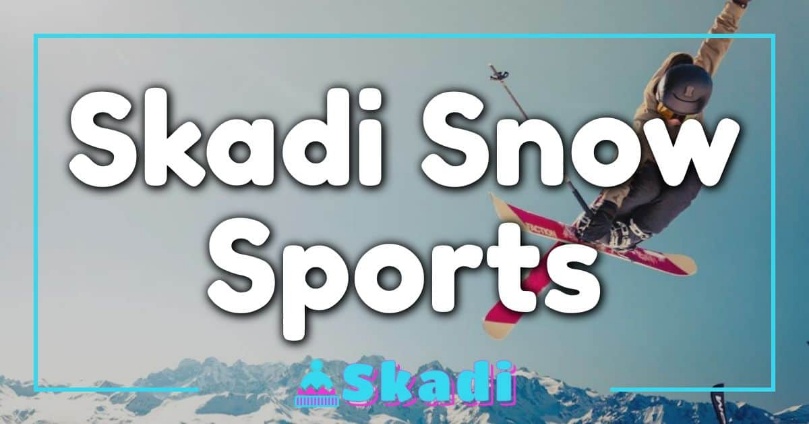What is the setting of the action shot in the image?
Answer the question with a single word or phrase derived from the image.

a stunning mountain backdrop